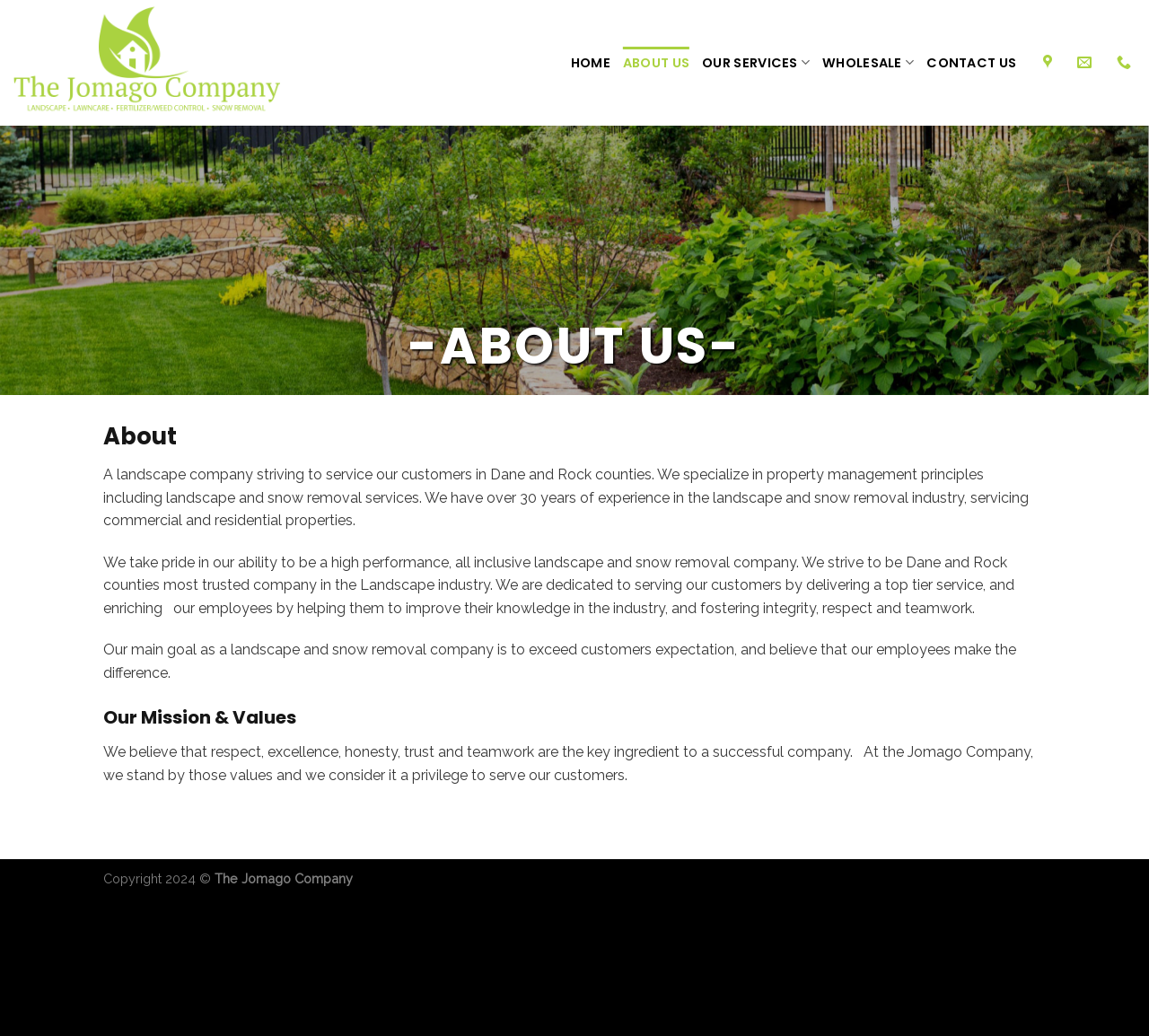What is the copyright year of The Jomago Company's website?
From the image, provide a succinct answer in one word or a short phrase.

2024